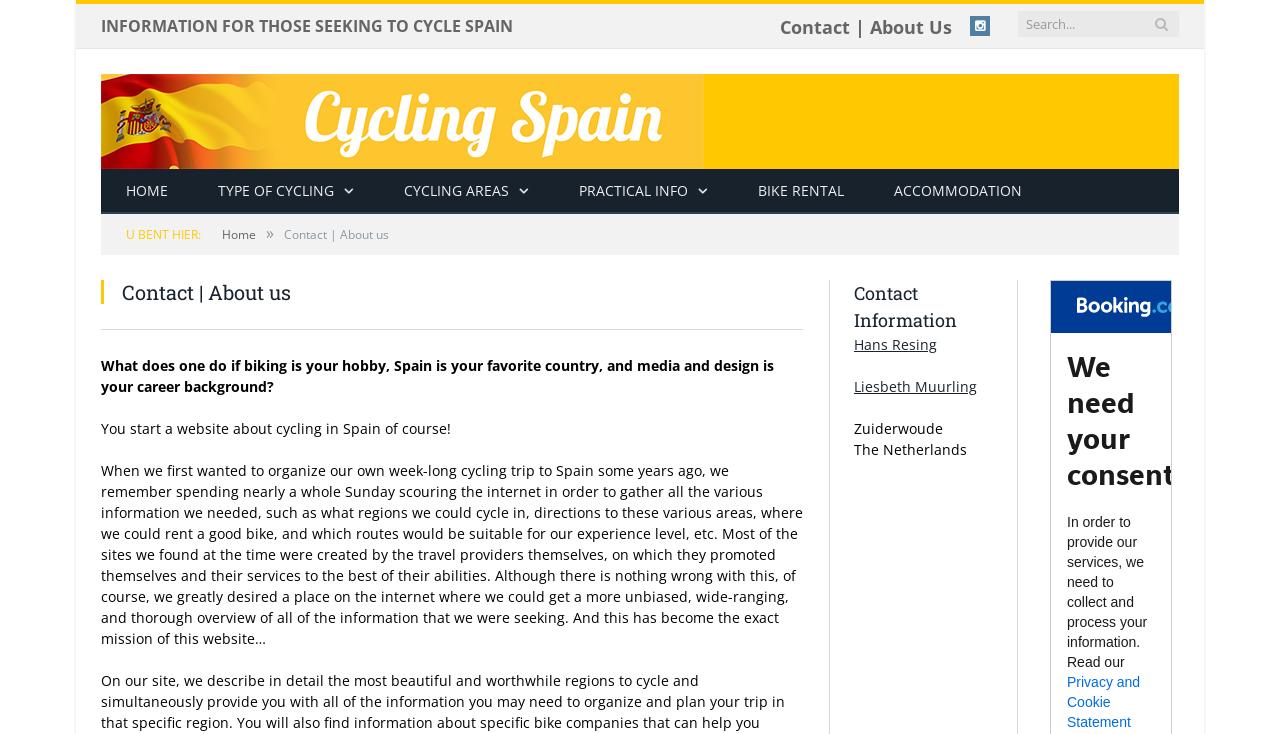What is the country where the creators of this website are from?
Please respond to the question with a detailed and well-explained answer.

I determined the country where the creators of this website are from by reading the text 'The Netherlands' under the 'Contact Information' heading.